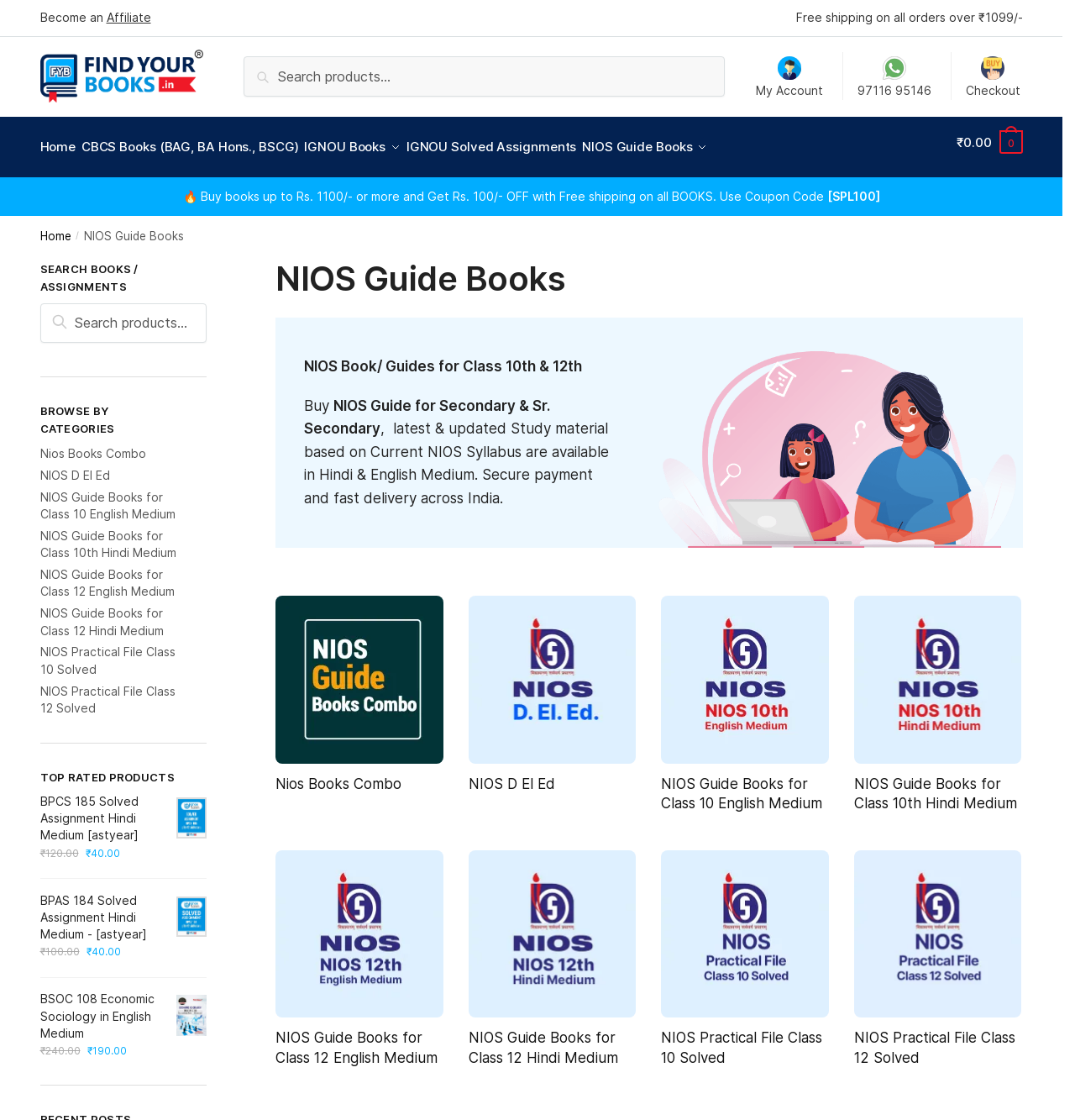Determine the bounding box coordinates of the UI element described below. Use the format (top-left x, top-left y, bottom-right x, bottom-right y) with floating point numbers between 0 and 1: alt="SUP Multiplayer Racing Mod Apk"

None